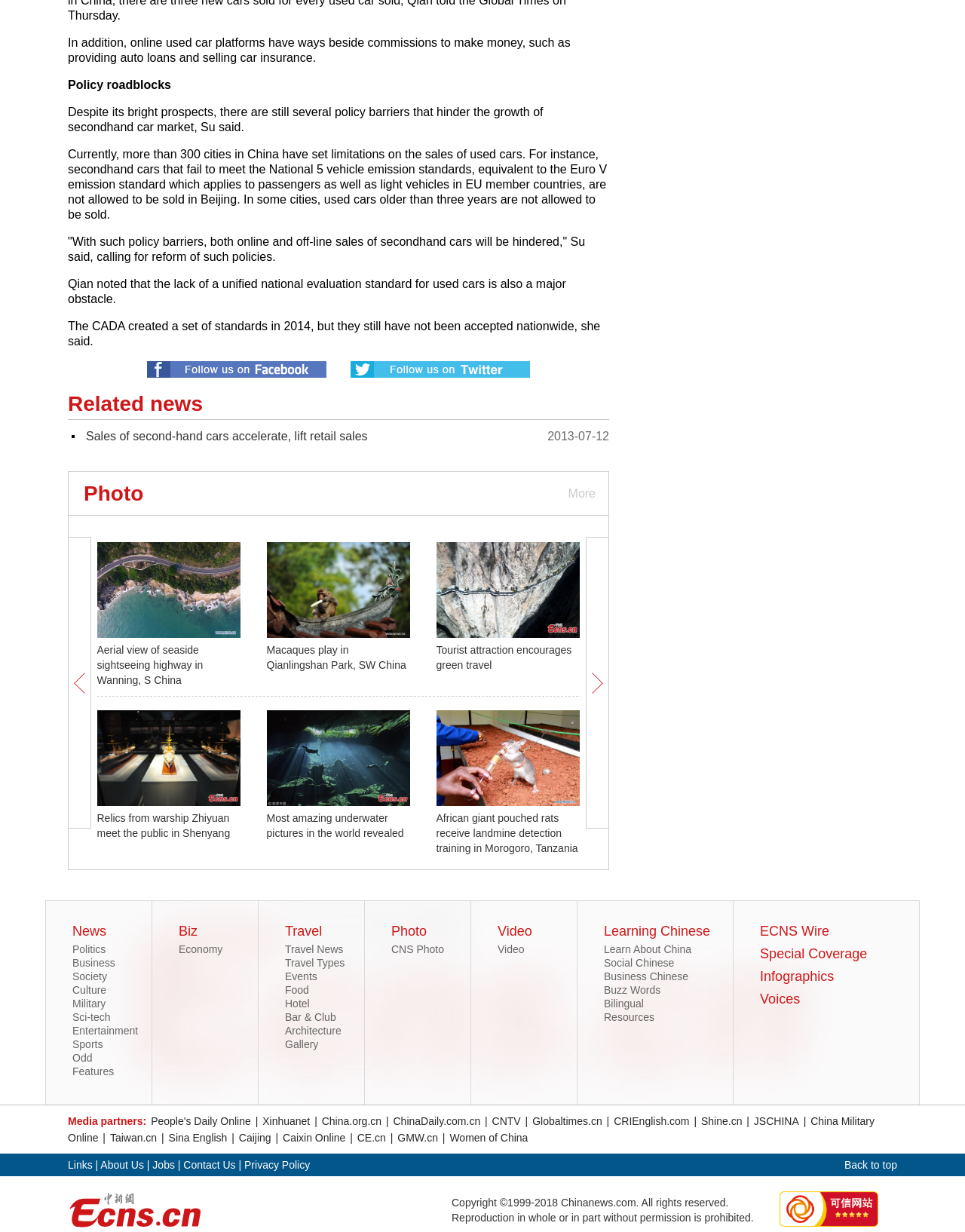Who is quoted in the article?
Answer with a single word or short phrase according to what you see in the image.

Su and Qian